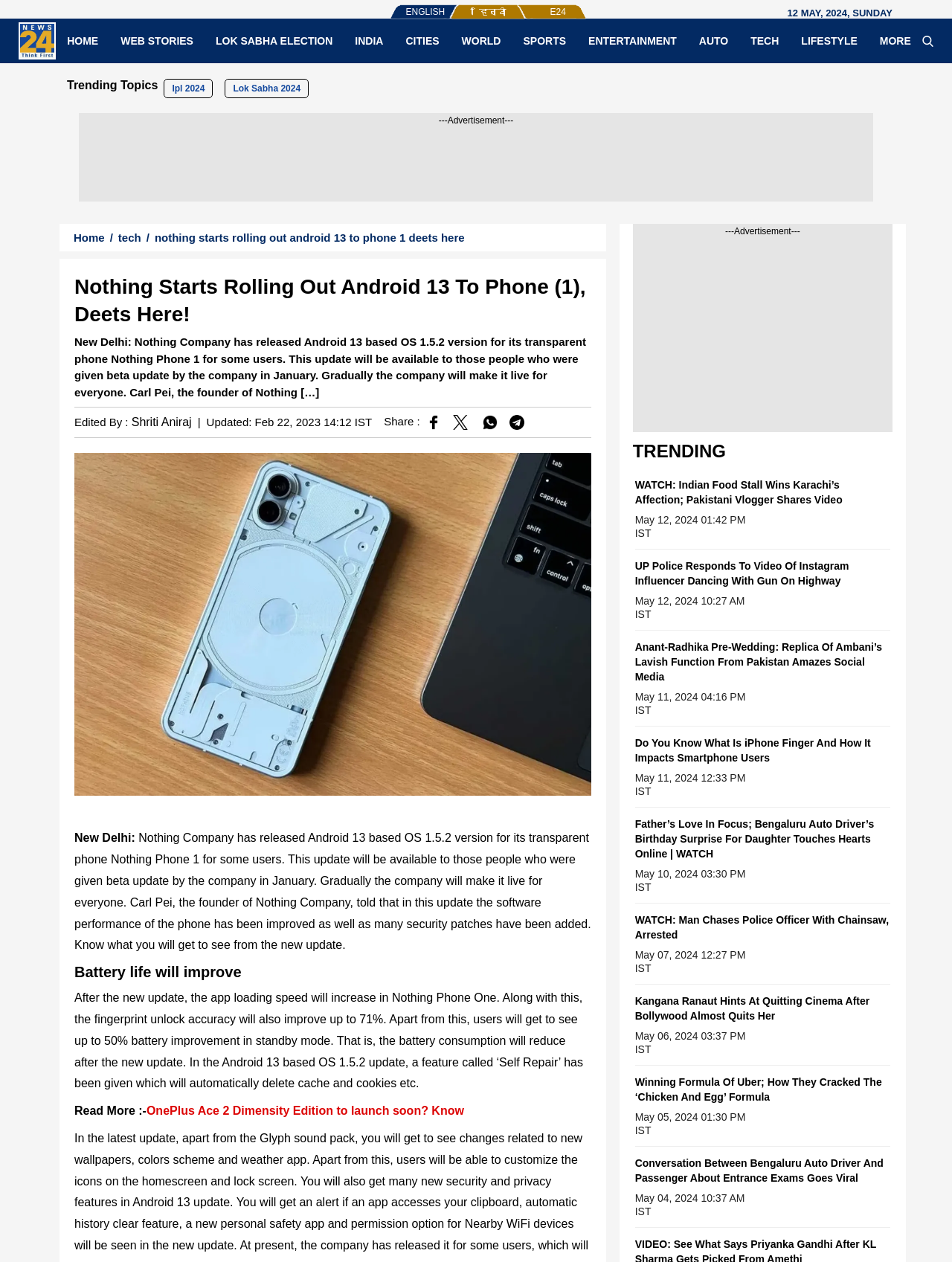What is the date of the news article?
Based on the content of the image, thoroughly explain and answer the question.

I found the date of the news article by looking at the top of the webpage, where it says '12 MAY, 2024, SUNDAY' in a static text element.